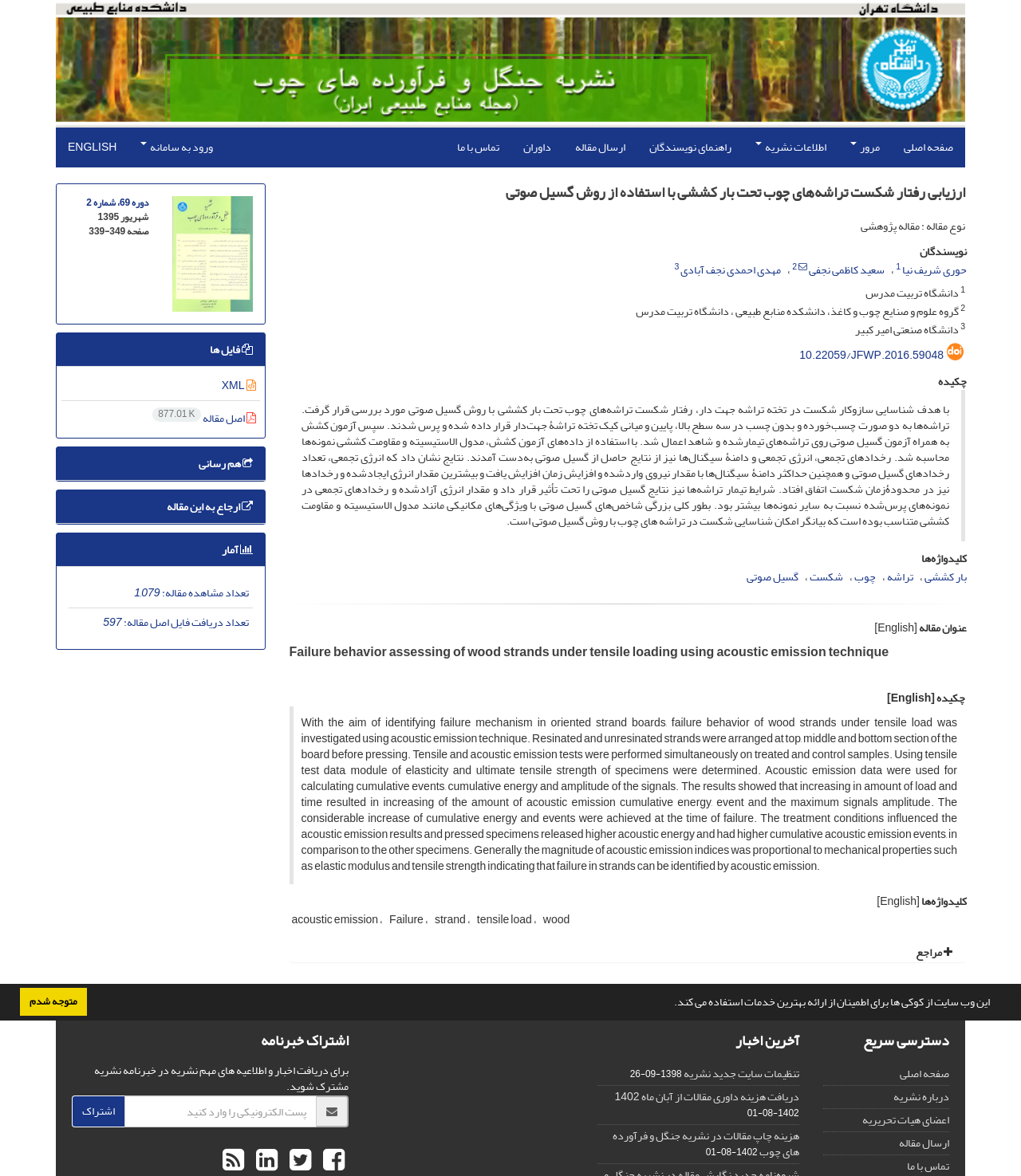Please identify the bounding box coordinates of the element on the webpage that should be clicked to follow this instruction: "view journal information". The bounding box coordinates should be given as four float numbers between 0 and 1, formatted as [left, top, right, bottom].

[0.169, 0.21, 0.247, 0.228]